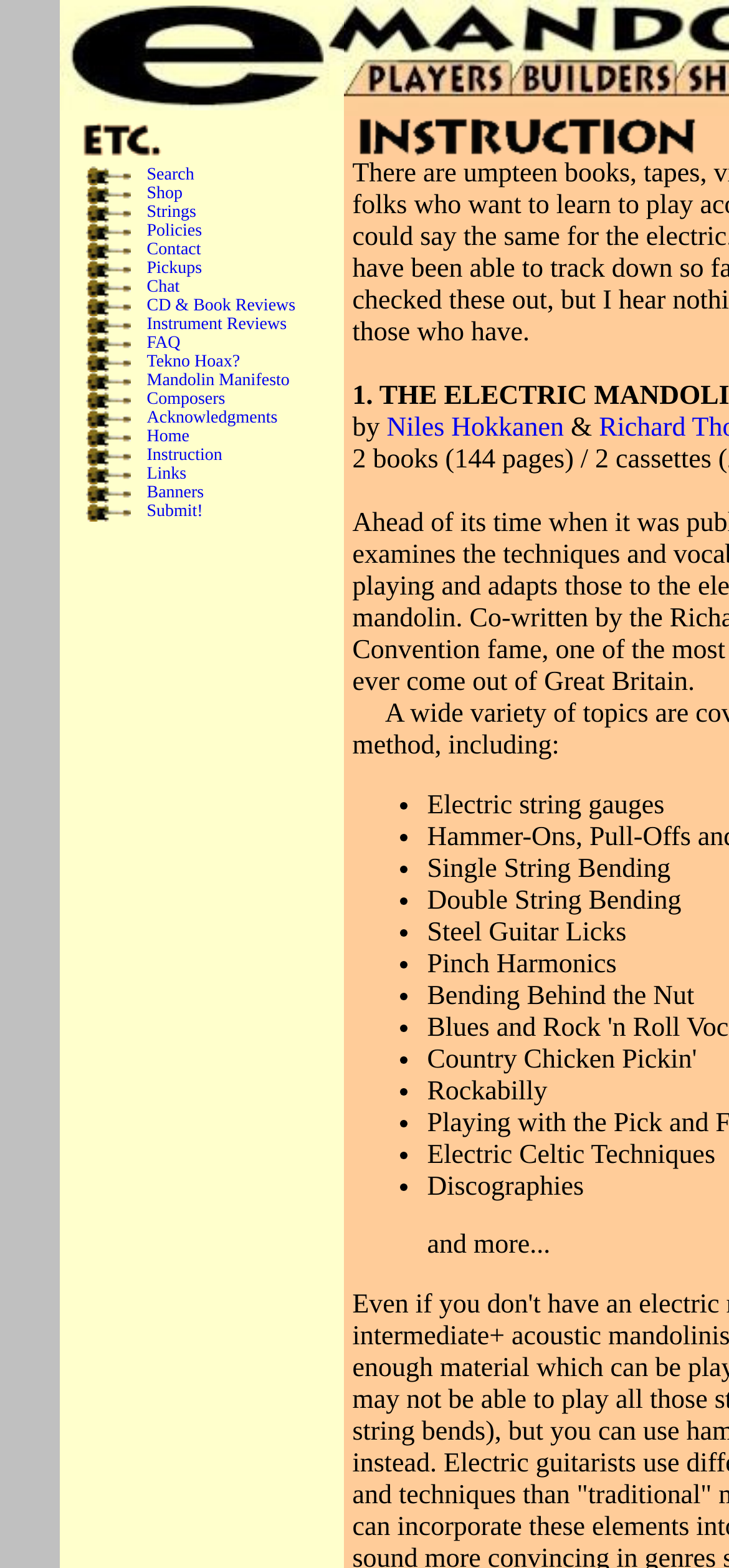Summarize the webpage with intricate details.

This webpage is a comprehensive guide to electric mandolins, featuring a collection of resources and links related to the instrument. At the top of the page, there is a small image and a link. Below this, there is a table with multiple rows, each containing a bullet point image and a link with a descriptive text. The links are arranged in a vertical list, with the bullet points aligned to the left and the link texts to the right. The links have various titles, including "Search", "Shop", "Strings", "Policies", "Contact", "Pickups", "Chat", "CD & Book Reviews", "Instrument Reviews", "FAQ", "Tekno Hoax?", "Mandolin Manifesto", "Composers", and "Acknowledgments". There are 14 rows in total, each with a similar structure. The overall layout is organized and easy to navigate, with clear headings and concise text.